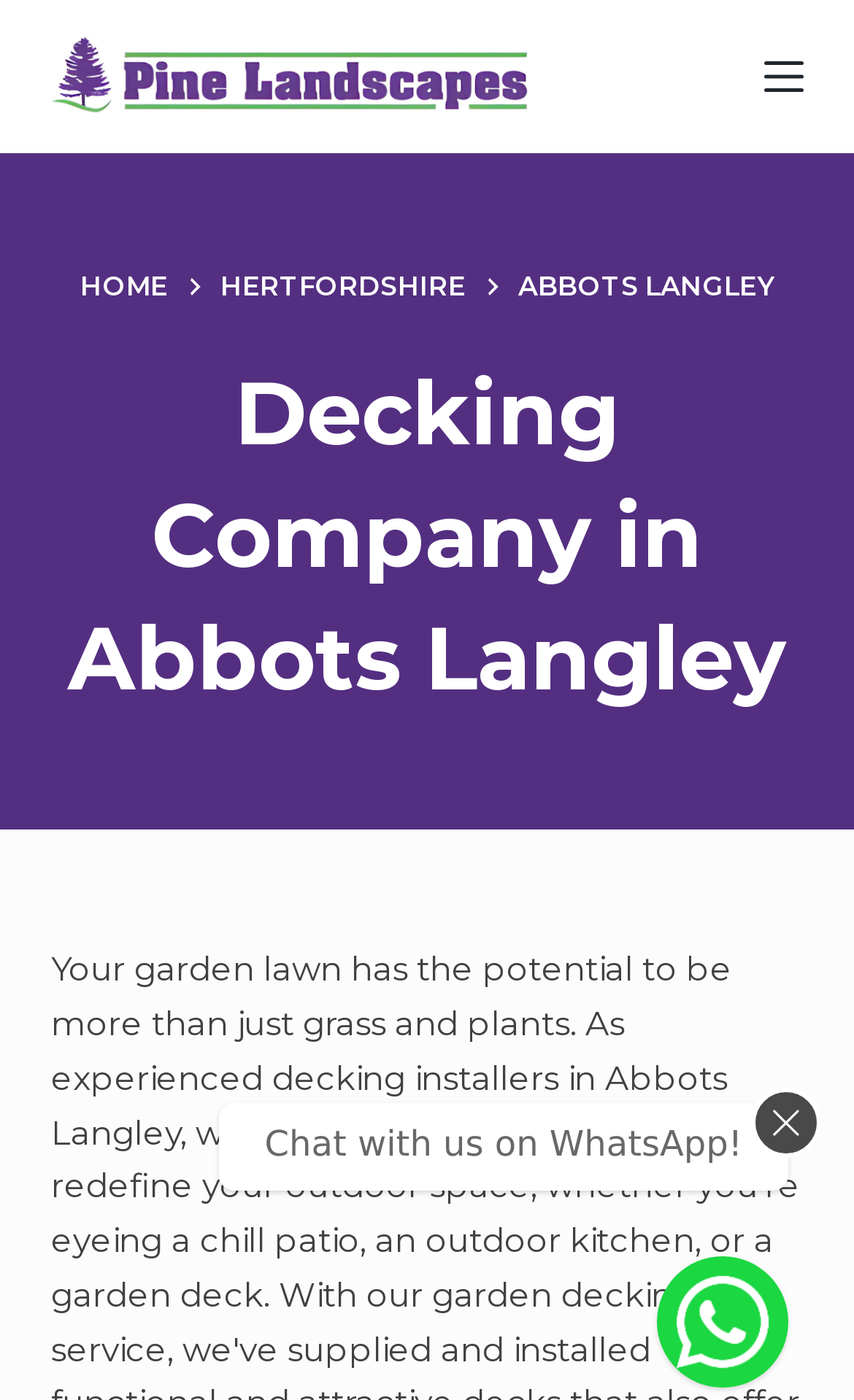Can you find and provide the title of the webpage?

Decking Company in Abbots Langley